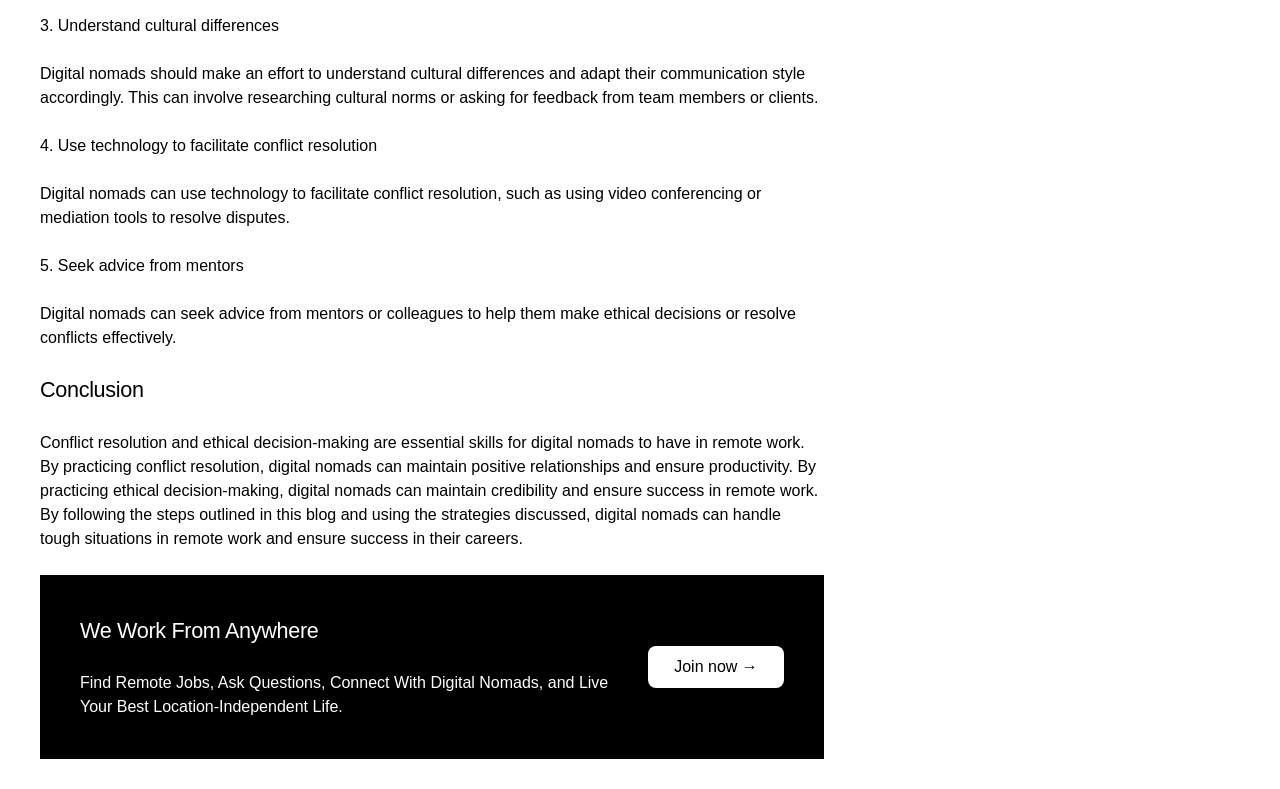How can digital nomads resolve conflicts?
Examine the image and give a concise answer in one word or a short phrase.

Use technology to facilitate conflict resolution